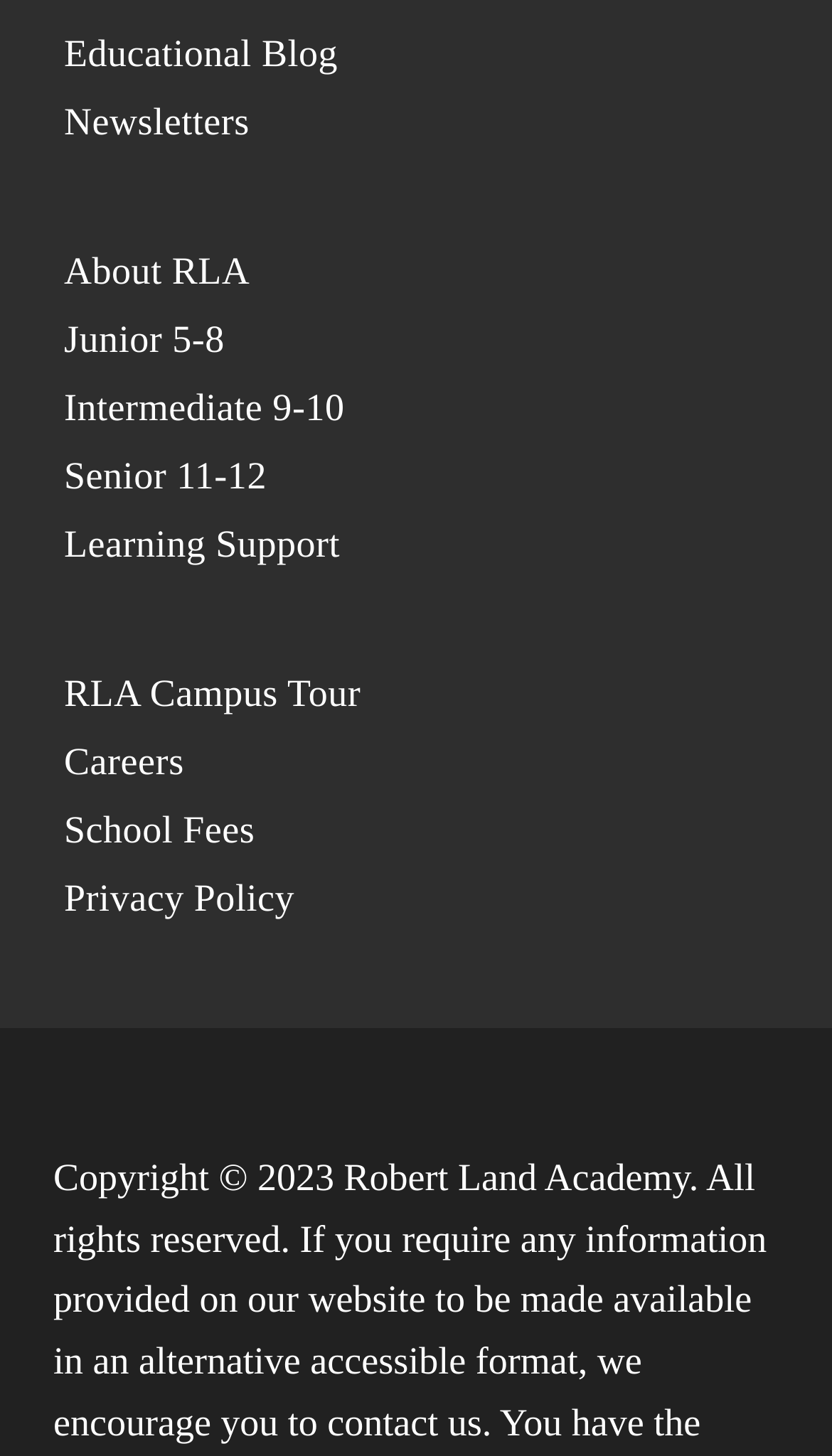Answer the question briefly using a single word or phrase: 
Are the links on the webpage arranged vertically?

Yes